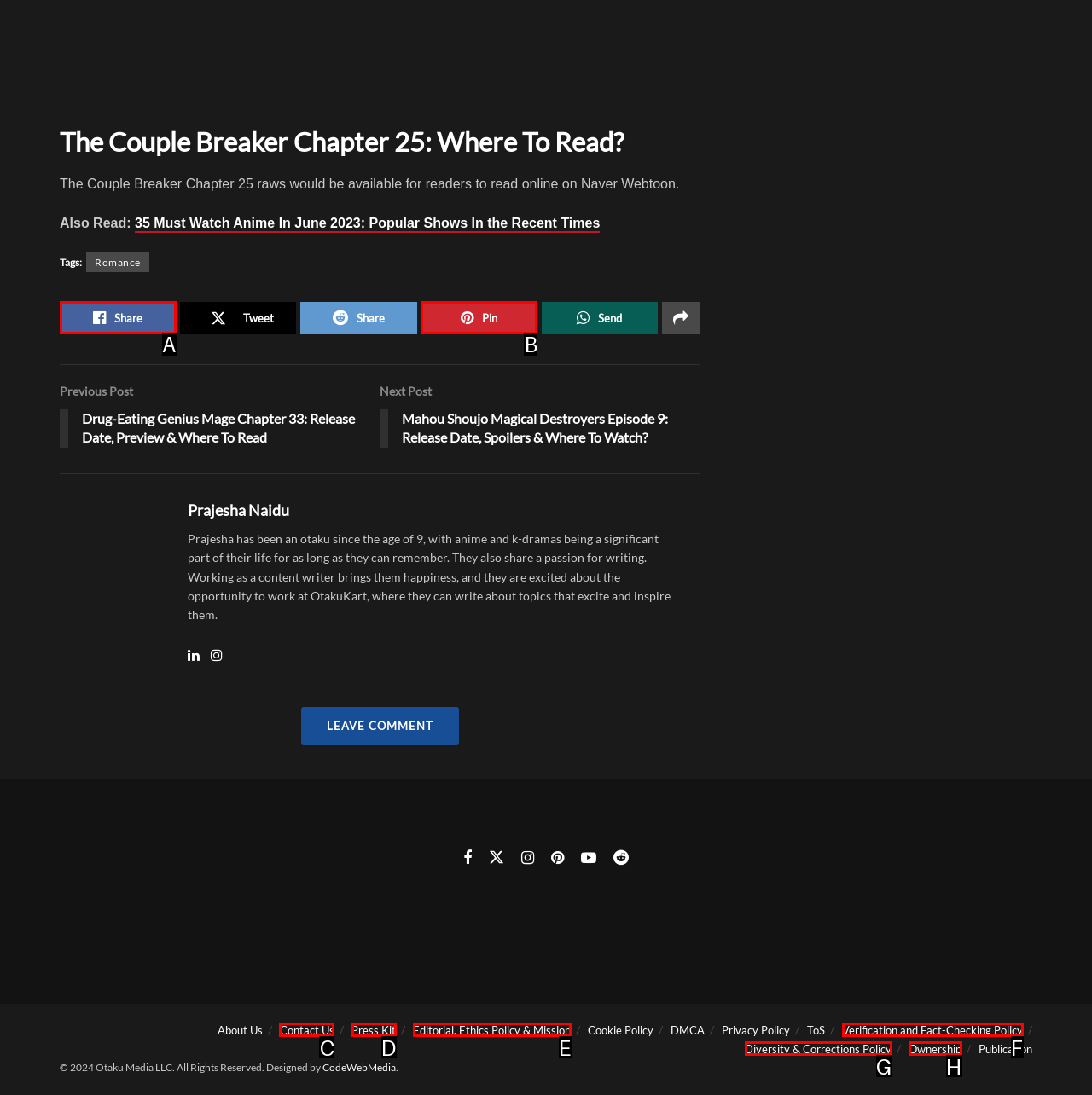Tell me which one HTML element I should click to complete the following task: Contact Us Answer with the option's letter from the given choices directly.

C